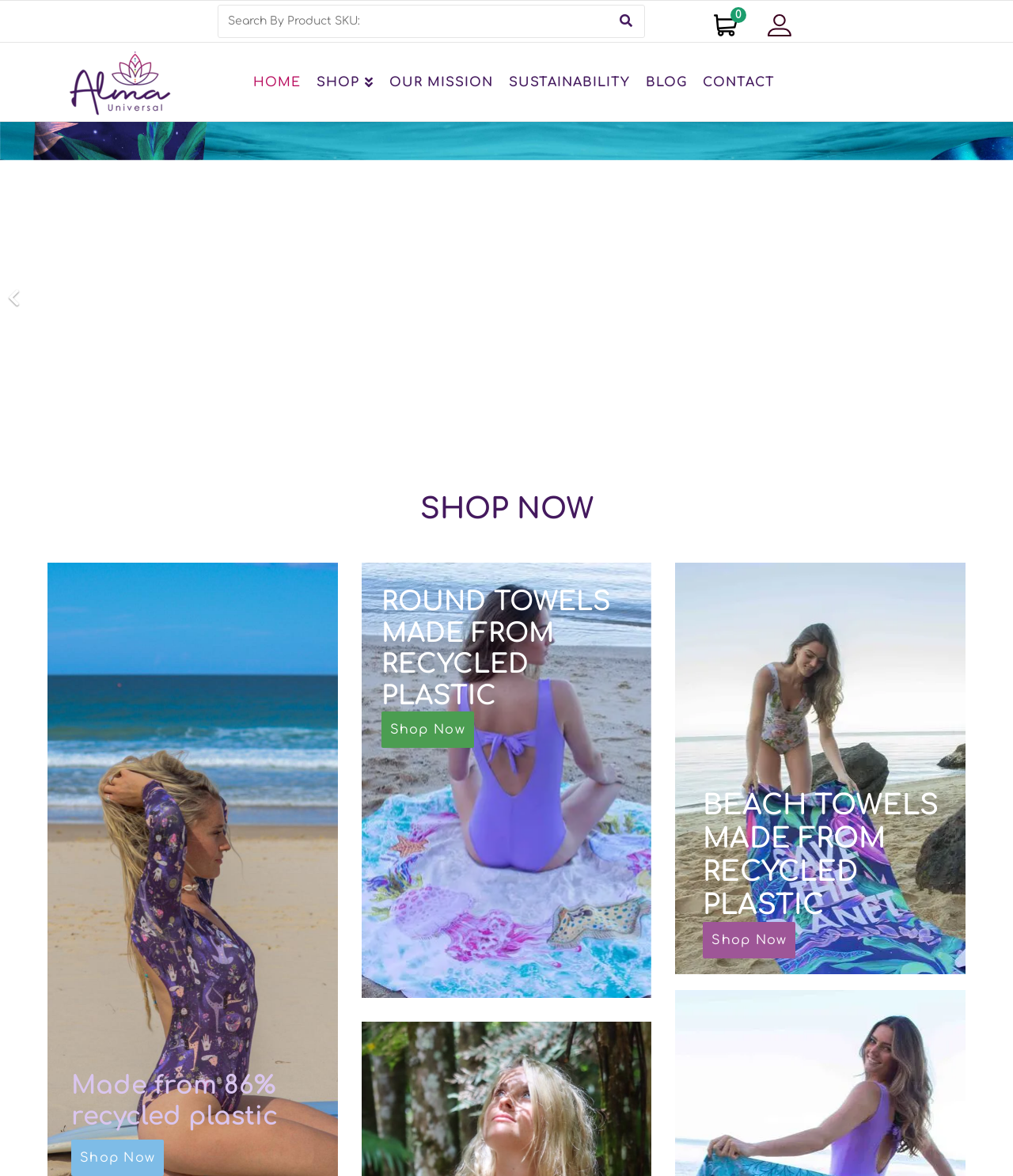What is the theme of the products?
Analyze the image and provide a thorough answer to the question.

I noticed that the headings and descriptions on the webpage mention 'recycled plastic' multiple times, indicating that the products are made from recycled plastic.